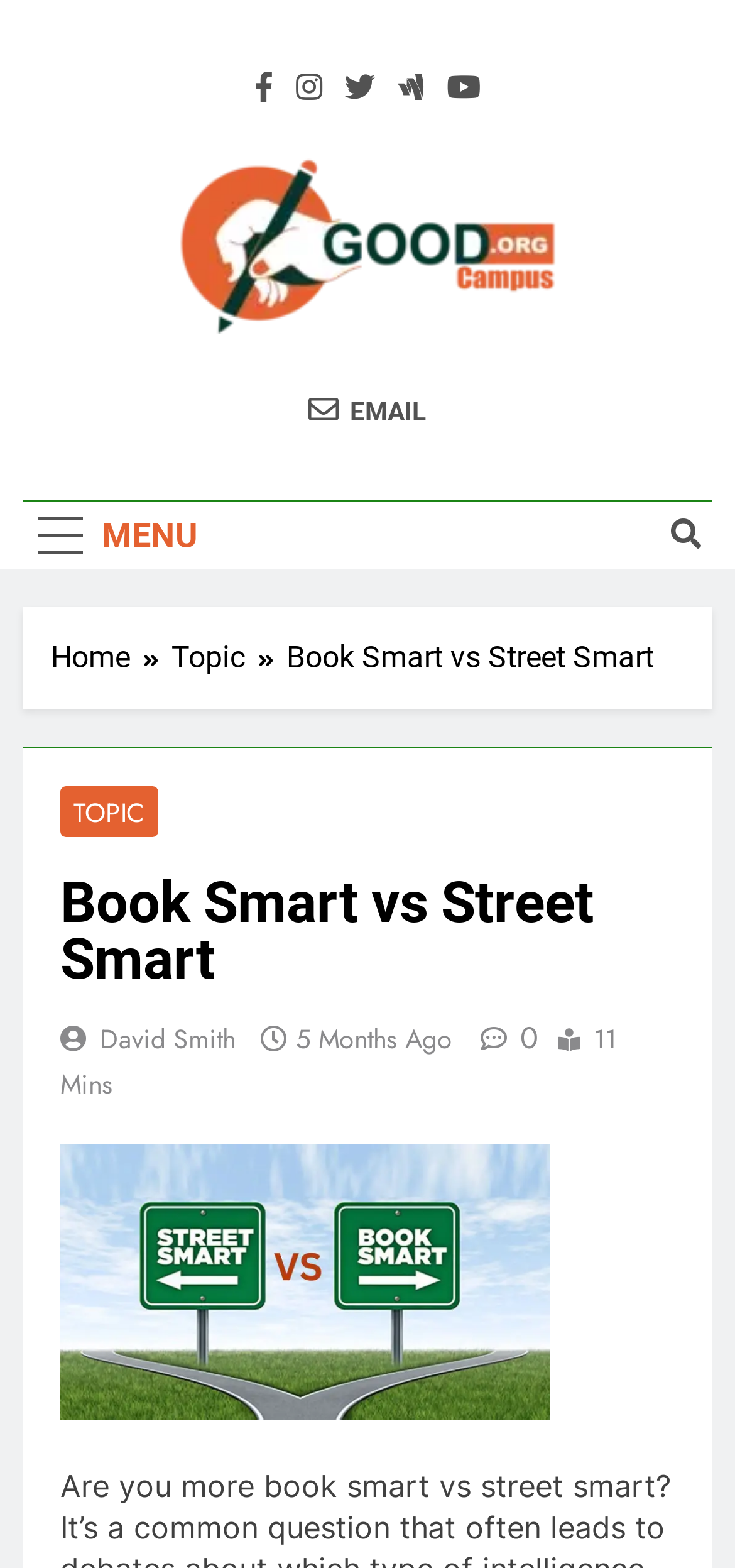Specify the bounding box coordinates of the area that needs to be clicked to achieve the following instruction: "Read the topic".

[0.082, 0.501, 0.215, 0.534]